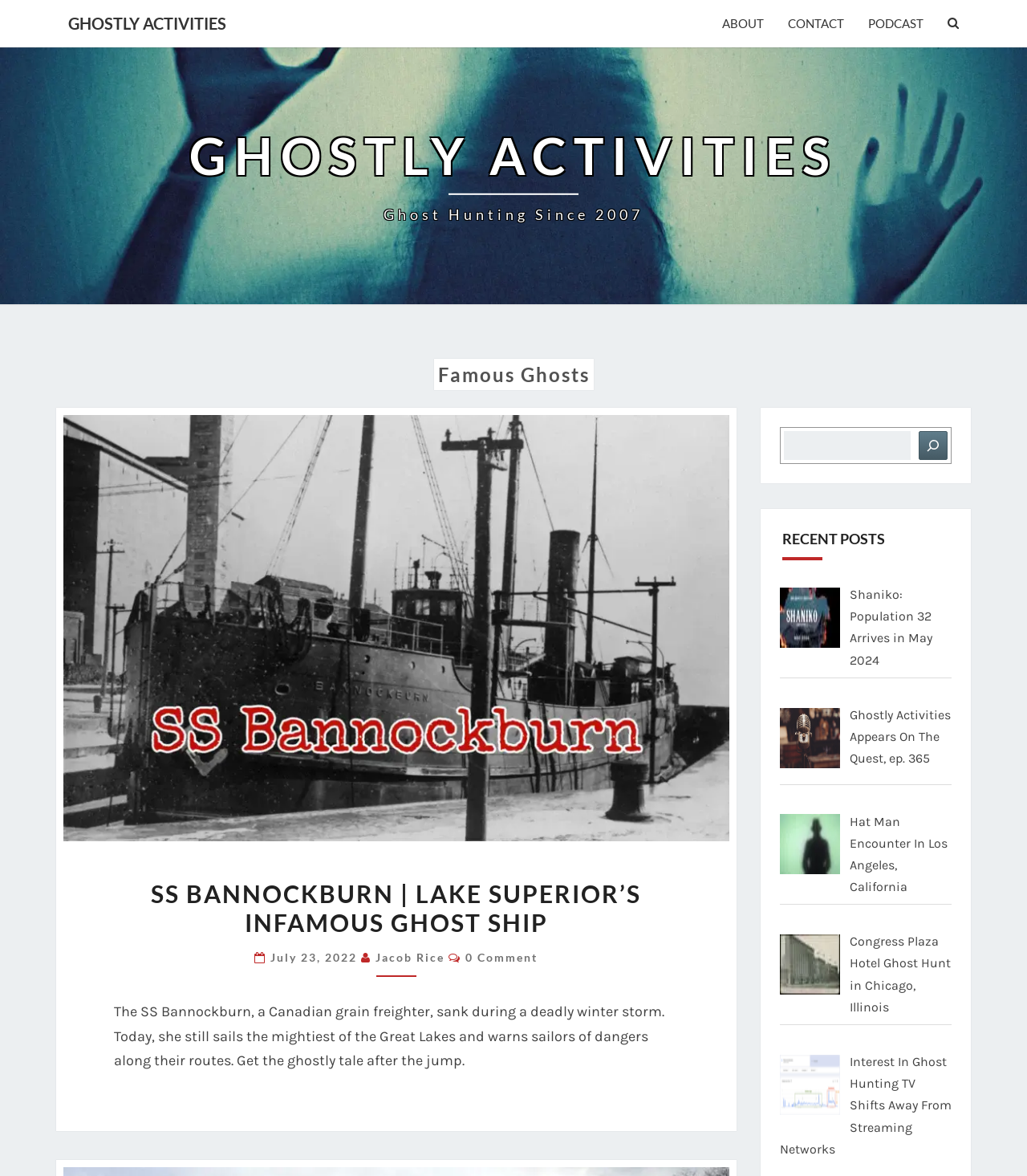Detail the webpage's structure and highlights in your description.

The webpage is about Ghostly Activities, a website focused on ghost hunting and paranormal activities. At the top, there is a navigation menu with links to "GHOSTLY ACTIVITIES", "ABOUT", "CONTACT", "PODCAST", and a search icon. Below the navigation menu, there is a large heading that reads "GHOSTLY ACTIVITIES Ghost Hunting Since 2007".

The main content of the webpage is an article about famous ghosts, specifically the SS Bannockburn, a Canadian grain freighter that sank during a winter storm and is said to still sail the Great Lakes, warning sailors of dangers. The article has a heading "SS BANNOCKBURN | LAKE SUPERIOR’S INFAMOUS GHOST SHIP" and a brief summary of the ghostly tale.

To the right of the article, there is a section titled "RECENT POSTS" with links to four recent articles, including "Shaniko: Population 32 Arrives in May 2024", "Ghostly Activities Appears On The Quest, ep. 365", "Hat Man Encounter In Los Angeles, California", and "Congress Plaza Hotel Ghost Hunt in Chicago, Illinois". The "Hat Man Encounter" article has an accompanying image.

At the bottom of the webpage, there is a footer section with a search bar and a button to submit a search query. There is also an image of a search icon next to the search bar.